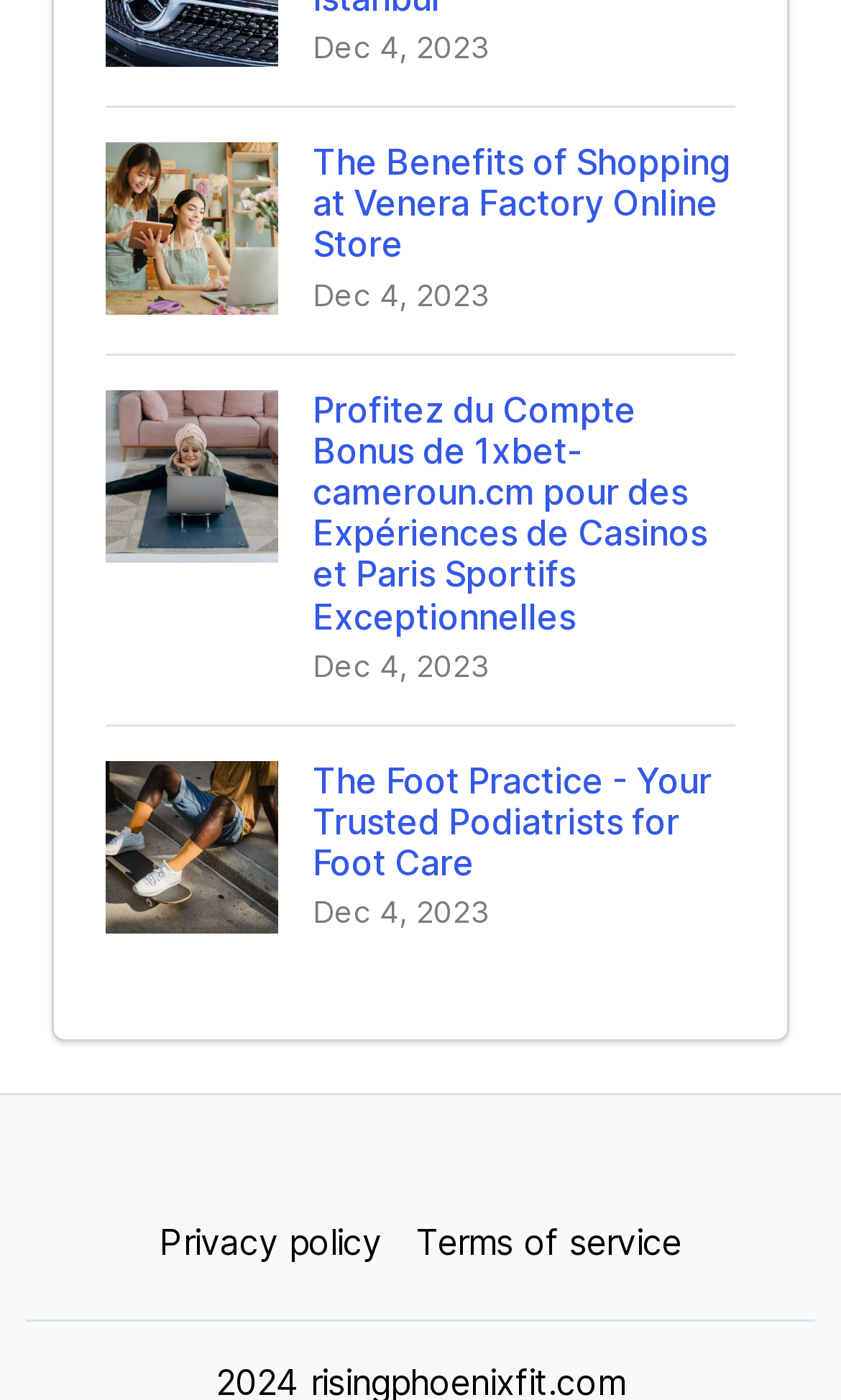Find and provide the bounding box coordinates for the UI element described here: "Terms of service". The coordinates should be given as four float numbers between 0 and 1: [left, top, right, bottom].

[0.474, 0.857, 0.831, 0.918]